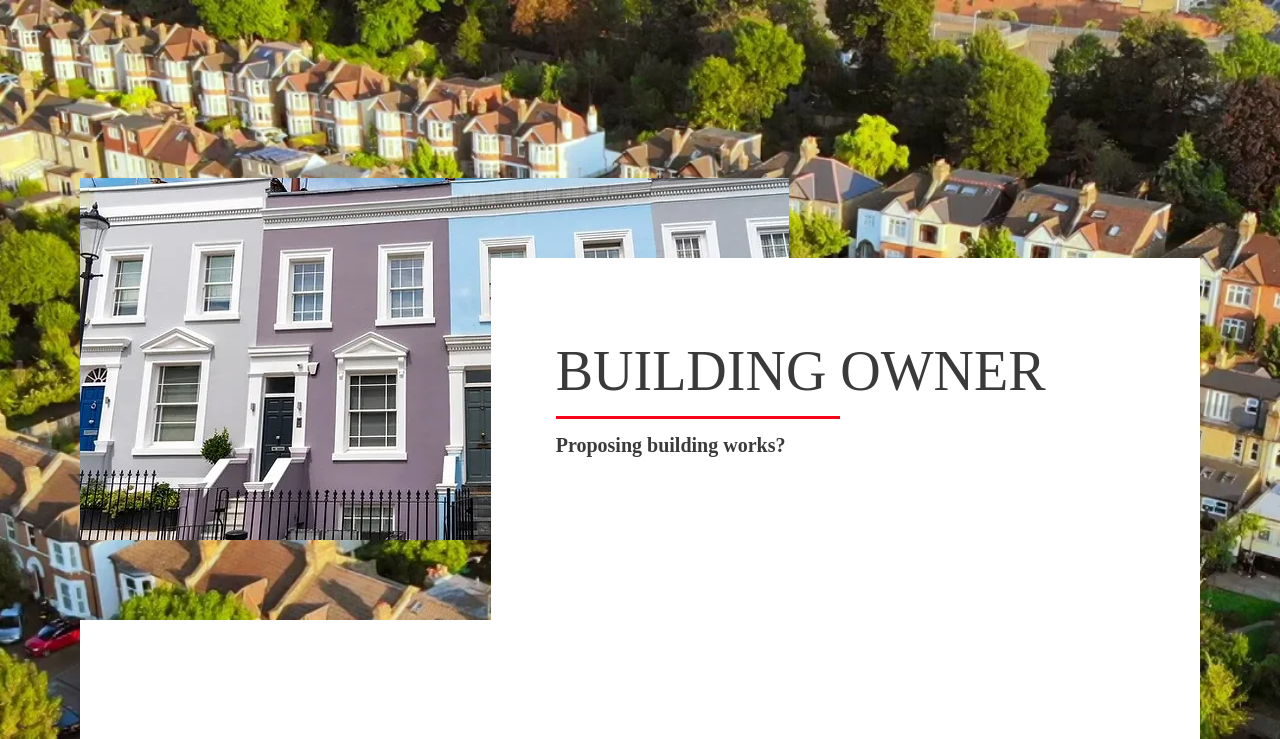Give a one-word or one-phrase response to the question: 
What is the question being asked to building owners?

Proposing building works?